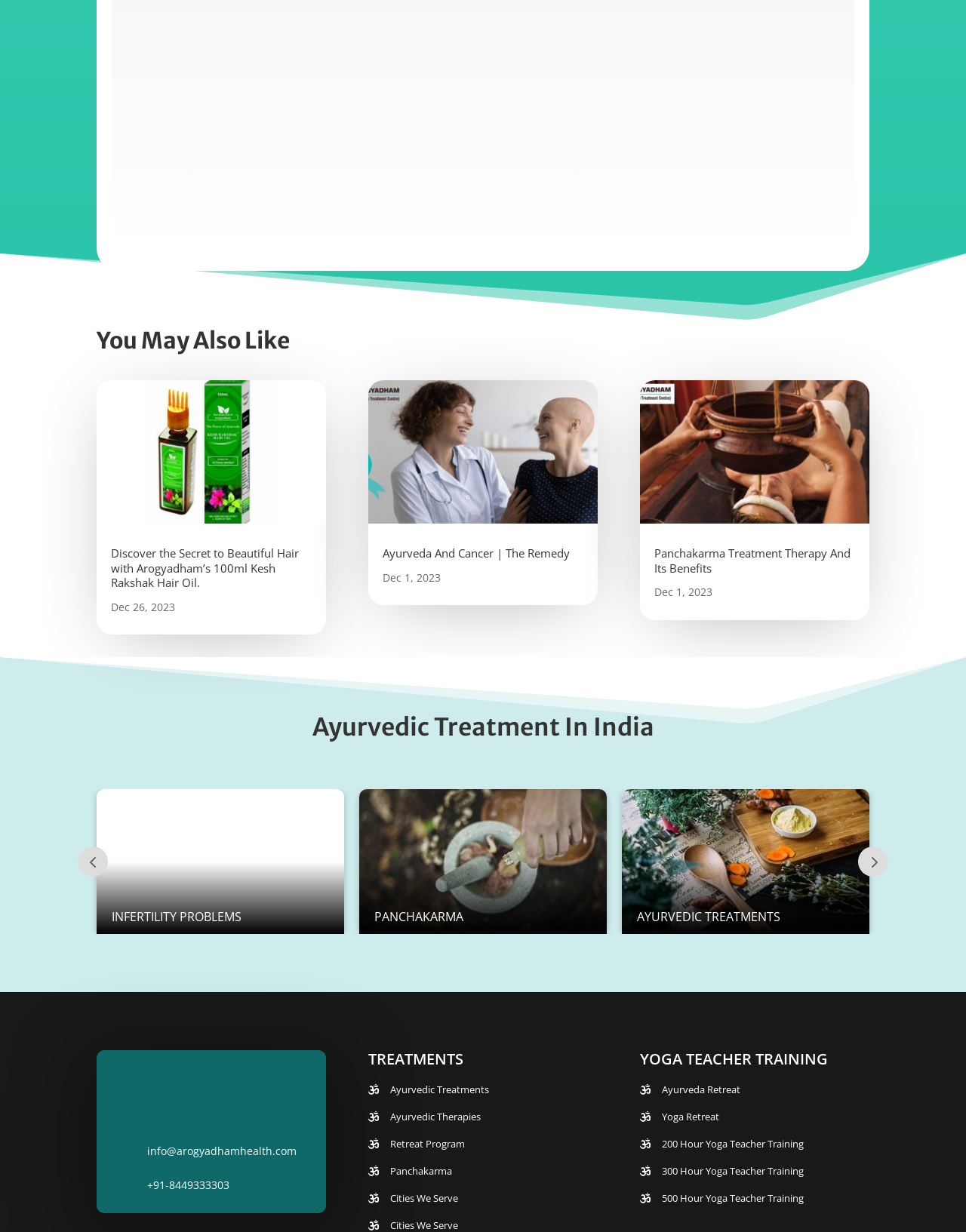Please answer the following question using a single word or phrase: 
What is the phone number of the health center?

+91-8449333303